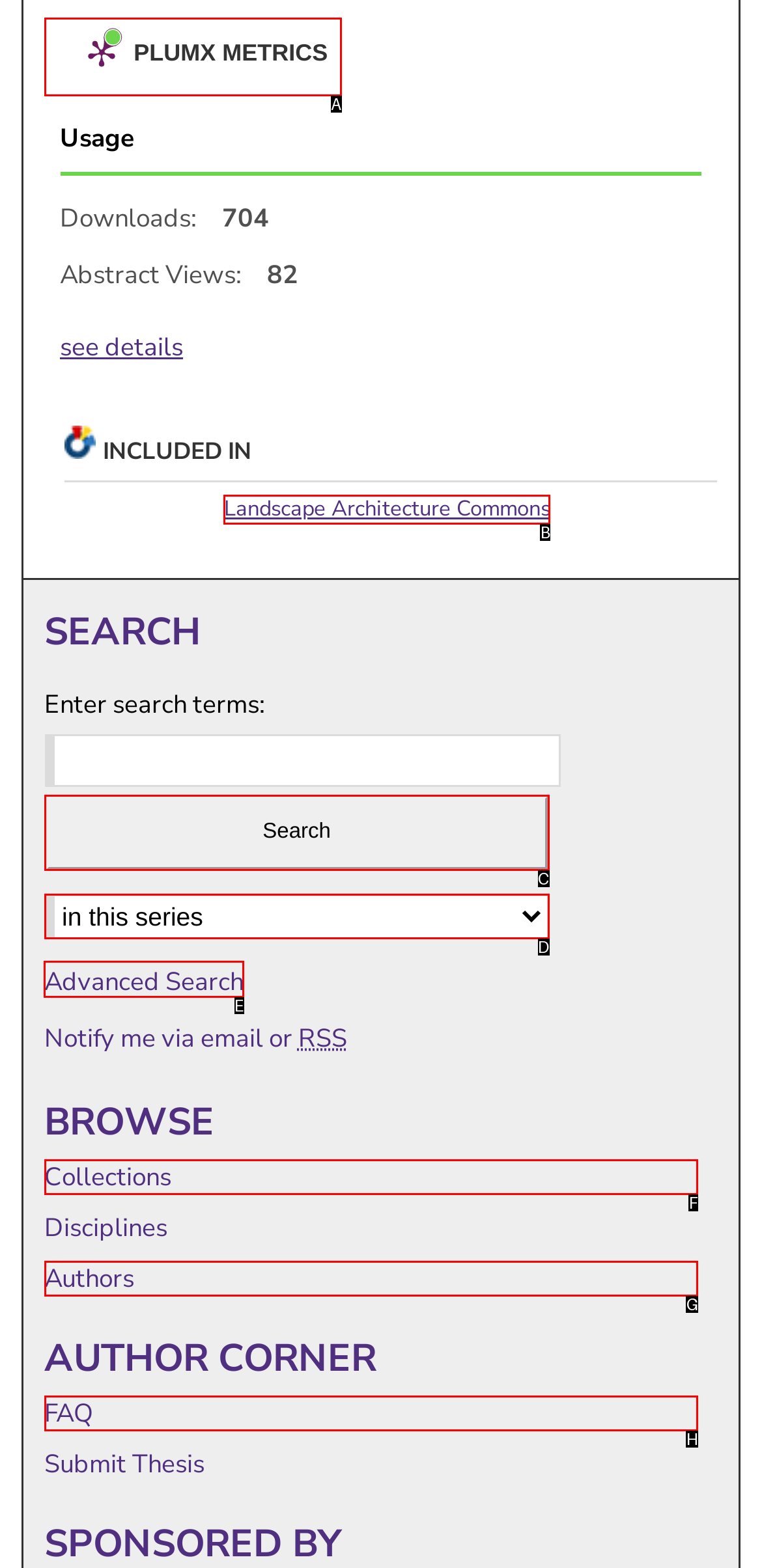Given the task: Go to advanced search, tell me which HTML element to click on.
Answer with the letter of the correct option from the given choices.

E